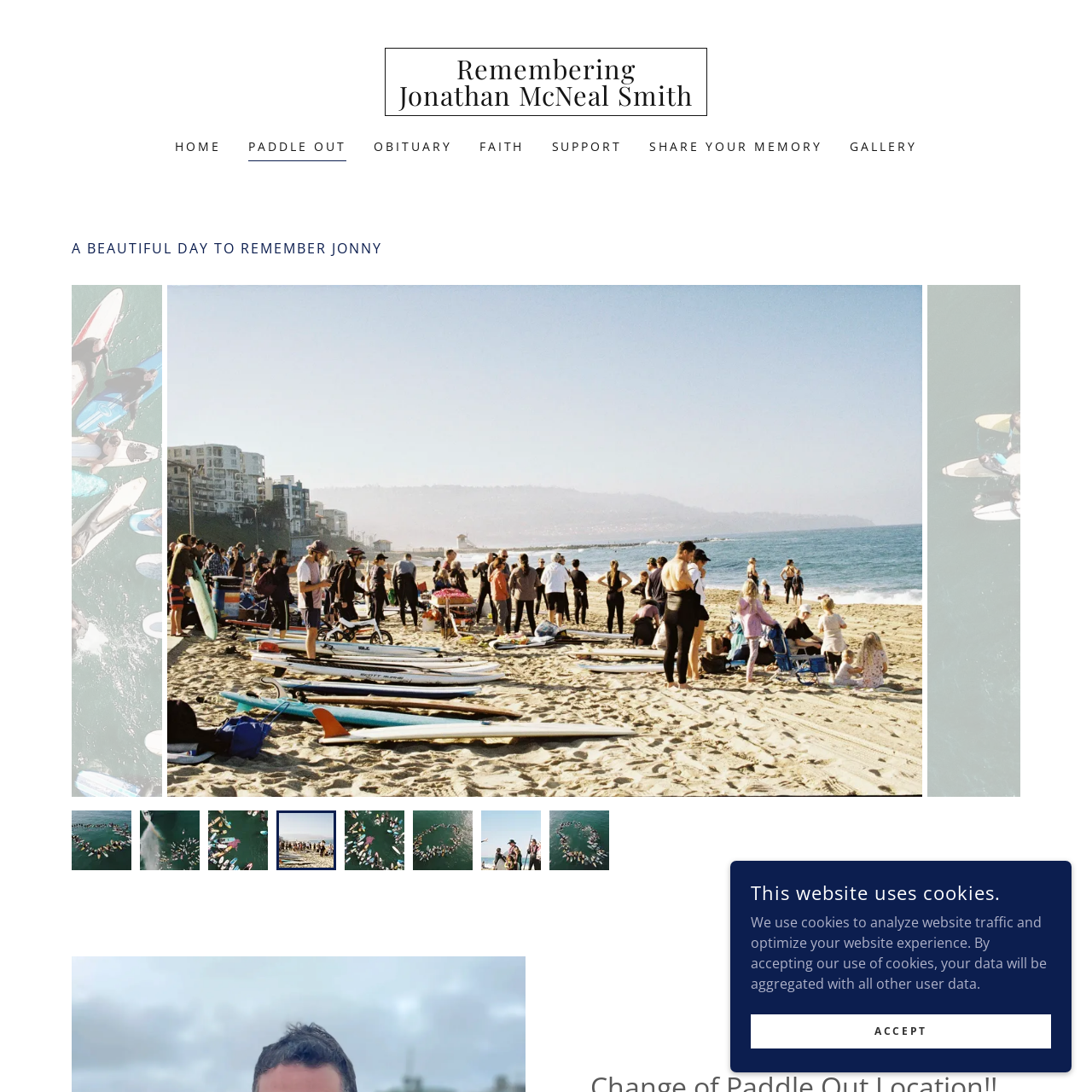View the element within the red boundary, What is the title of the tribute? 
Deliver your response in one word or phrase.

Remembering Jonathan McNeal Smith